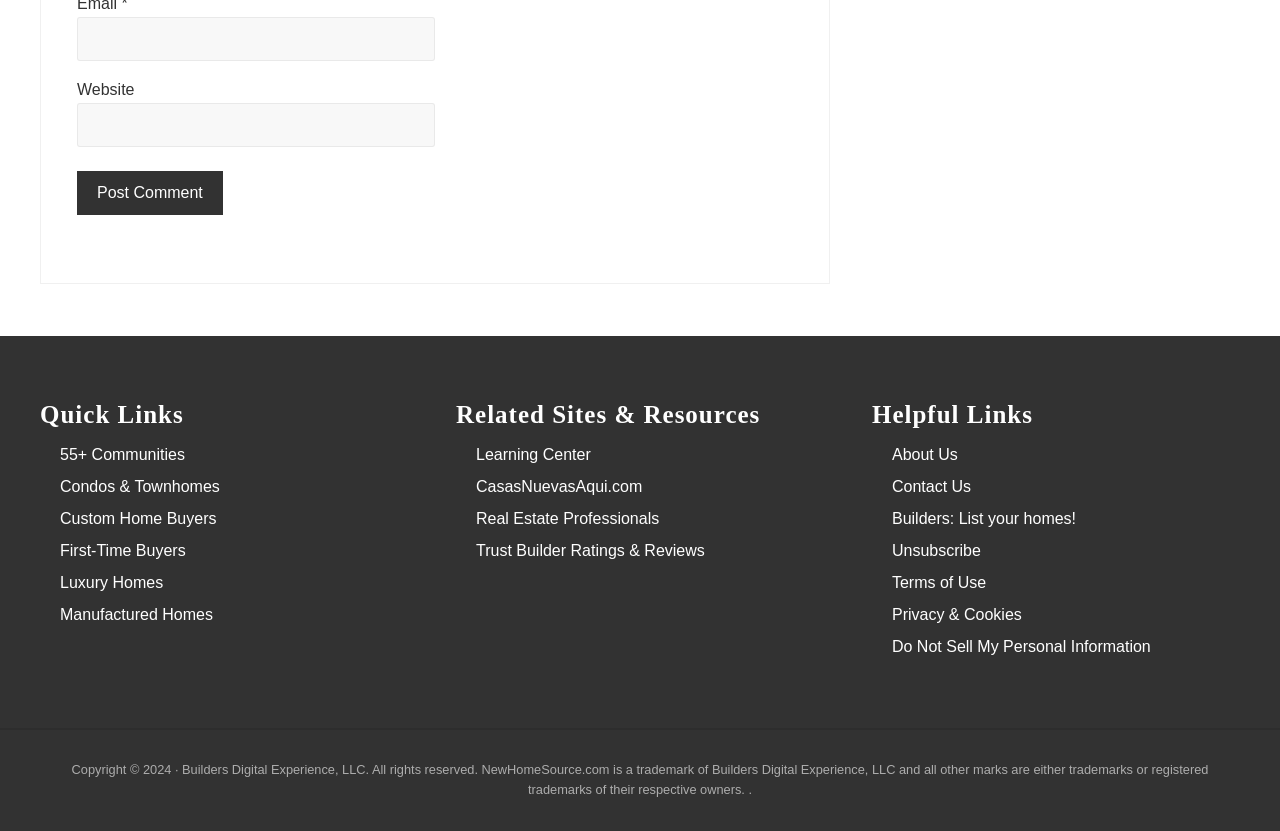Analyze the image and give a detailed response to the question:
What is the 'Learning Center' link related to?

The 'Learning Center' link is listed under the 'Related Sites & Resources' section, which suggests that it is providing educational resources related to real estate. This link is likely intended to help users learn more about the real estate industry, home buying, or related topics.